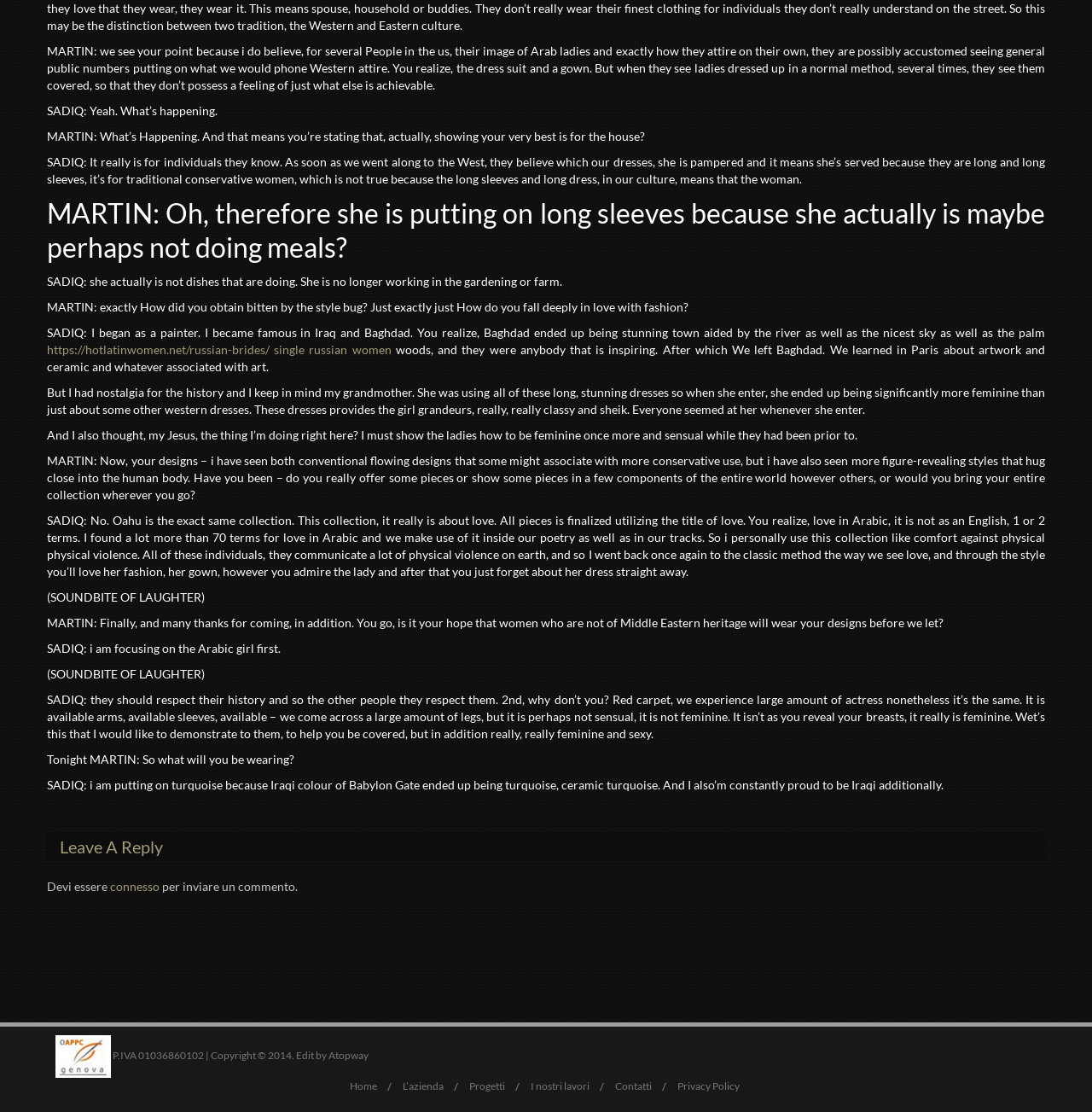Determine the bounding box for the UI element described here: "L’azienda".

[0.369, 0.971, 0.406, 0.982]